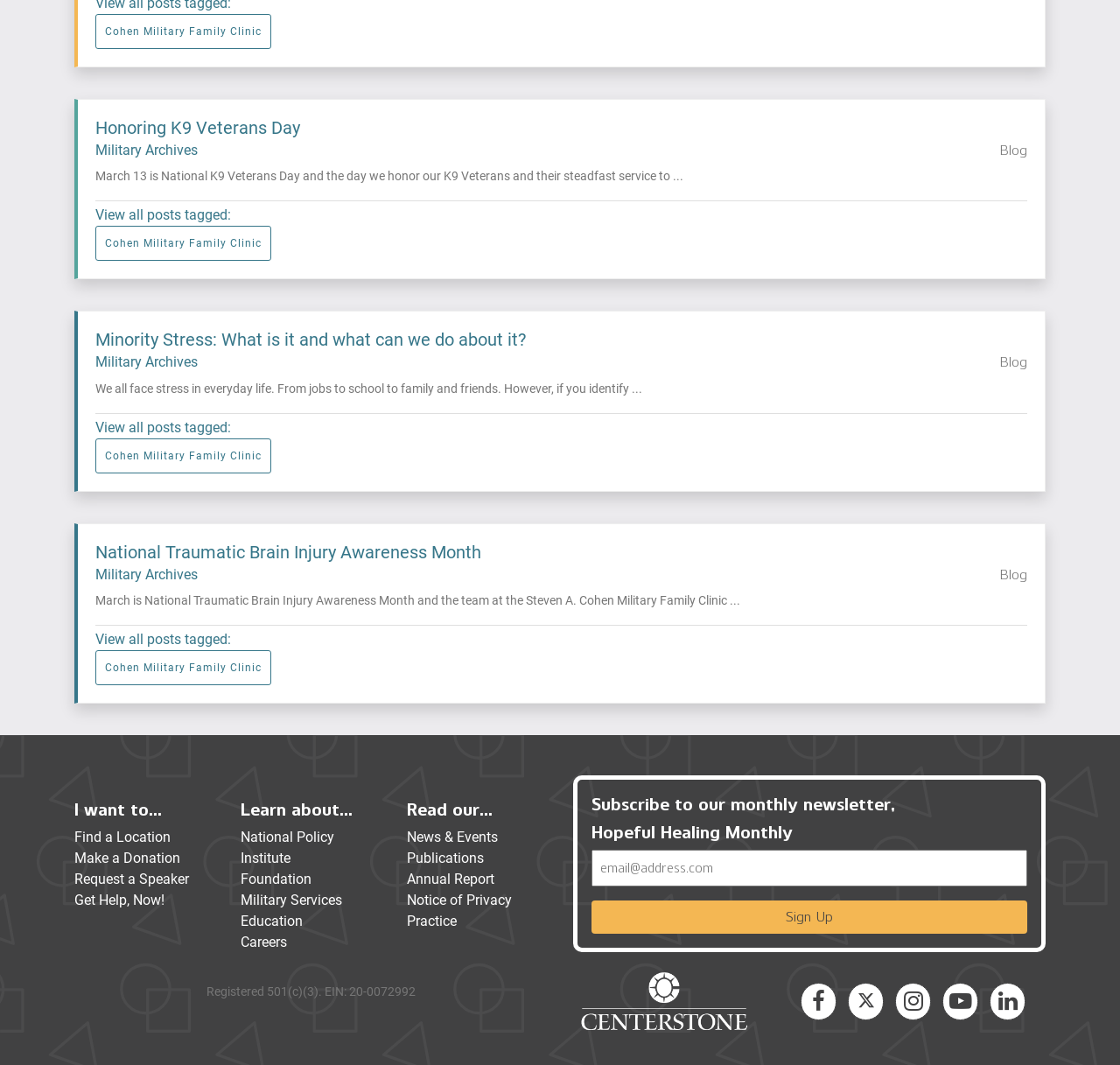Please specify the bounding box coordinates of the region to click in order to perform the following instruction: "Read the 'Minority Stress: What is it and what can we do about it?' article".

[0.085, 0.309, 0.47, 0.329]